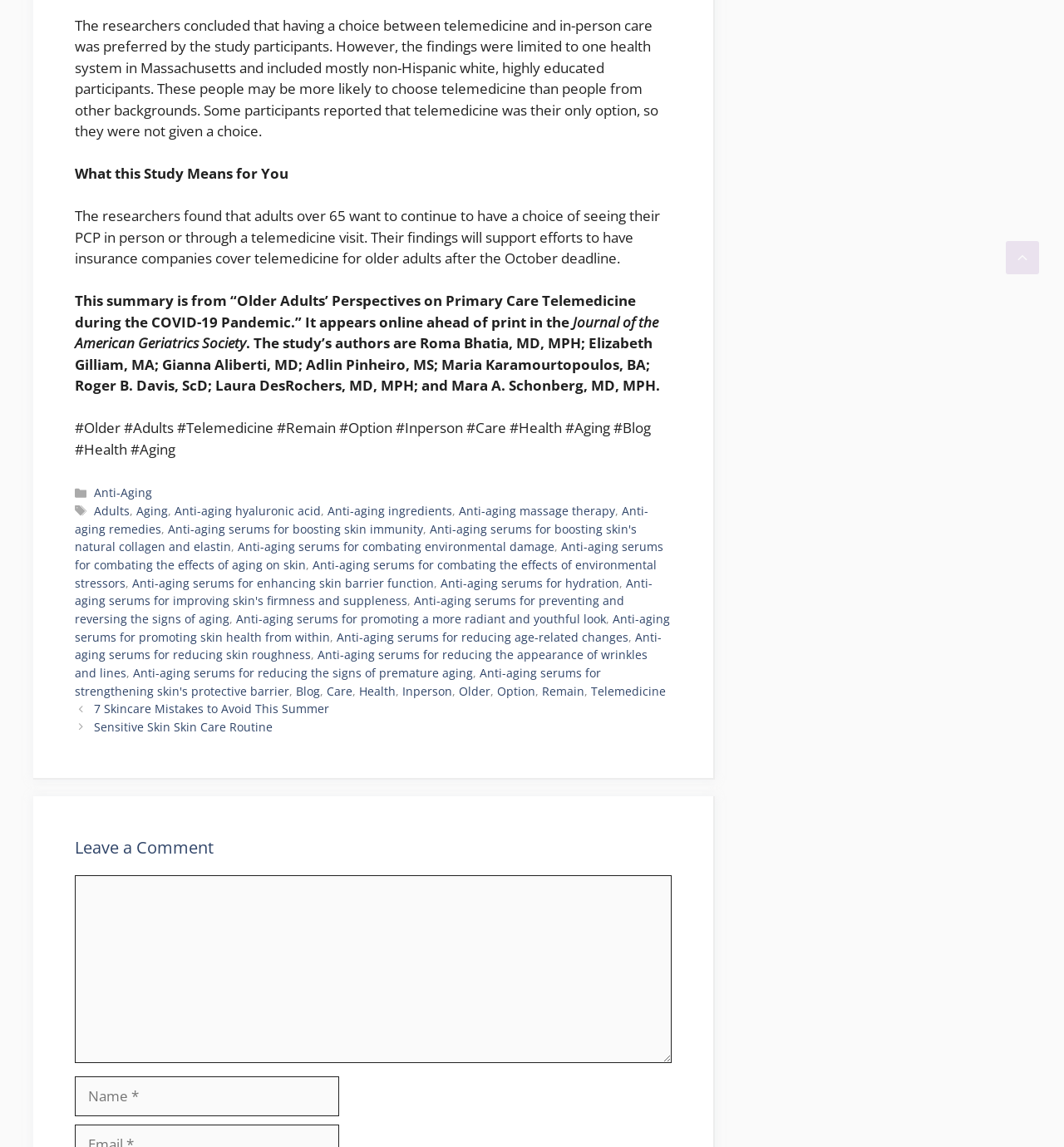Answer this question in one word or a short phrase: How many links are there in the footer section?

31